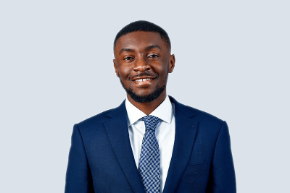Please give a succinct answer using a single word or phrase:
Is the individual smiling?

Yes